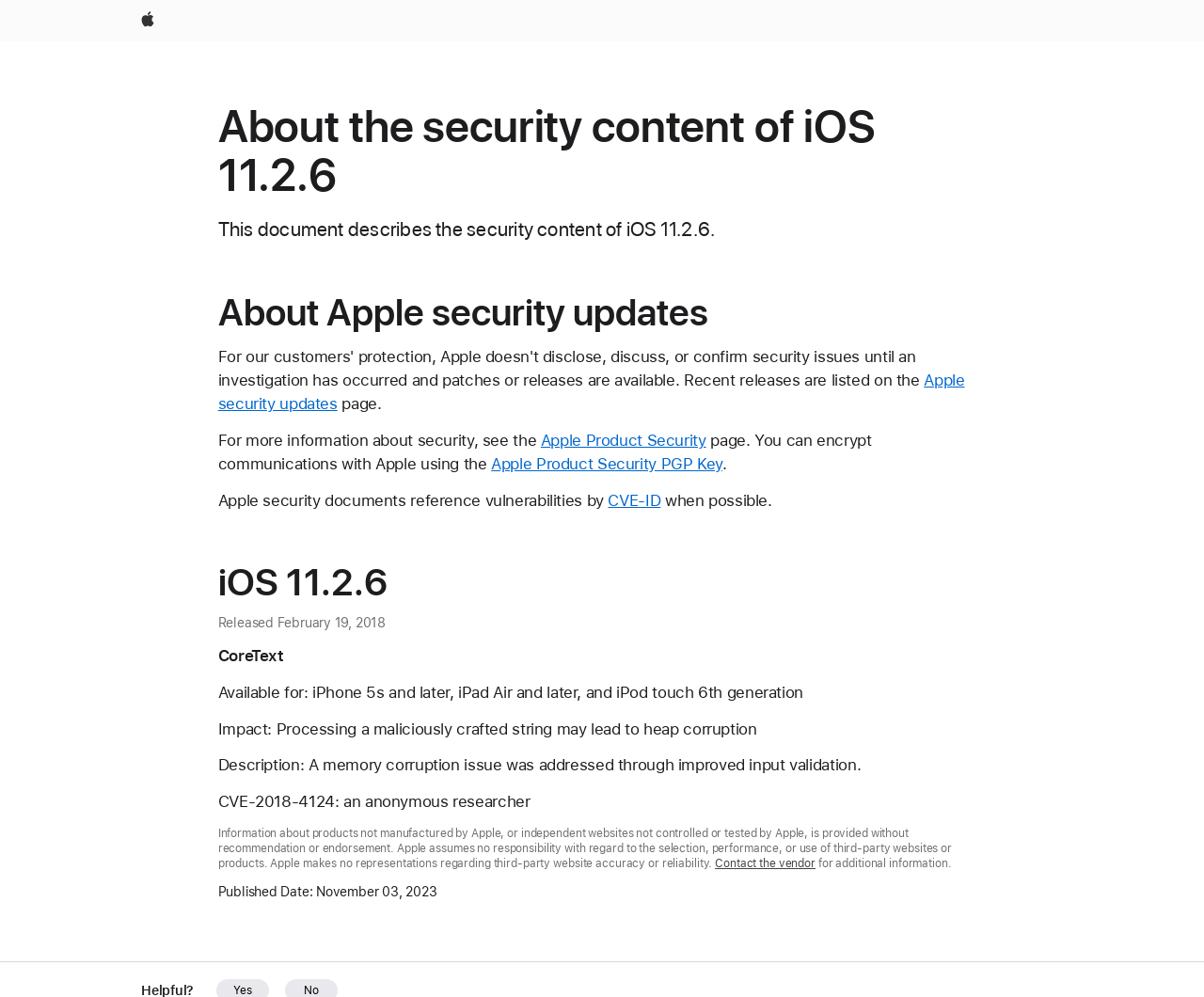What is the impact of processing a maliciously crafted string?
From the image, respond with a single word or phrase.

heap corruption